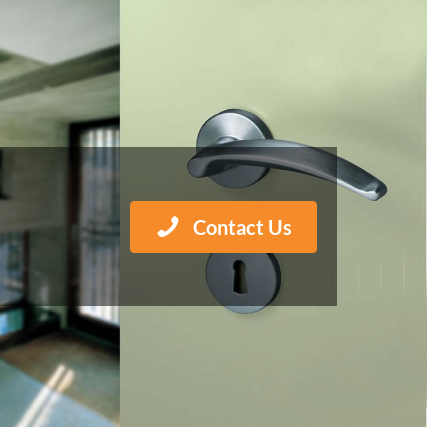Elaborate on the various elements present in the image.

The image features a modern door handle with a sleek design, mounted on a light-colored wall. In the foreground, there is a prominent overlay button that reads "Contact Us" alongside a phone icon, inviting viewers to get in touch. The blurred background hints at a contemporary interior space, possibly an office or a stylish room with large windows, enhancing the overall aesthetic appeal. This image is part of the promotional materials for Concept Hardware Ltd, an Irish supplier of architectural ironmongery, emphasizing their focus on high-quality products and customer service.